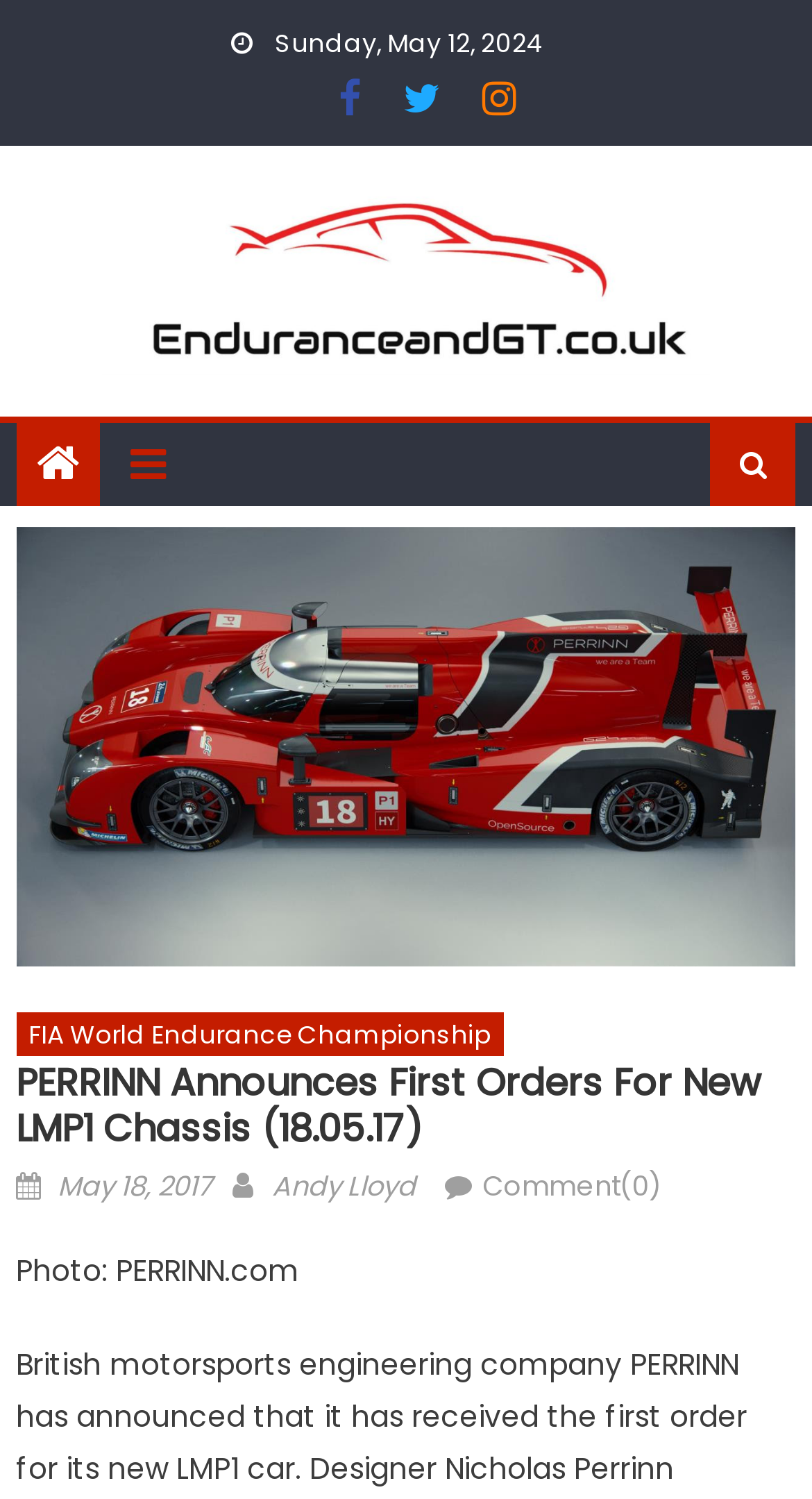What is the source of the photo in the article?
Answer with a single word or short phrase according to what you see in the image.

PERRINN.com